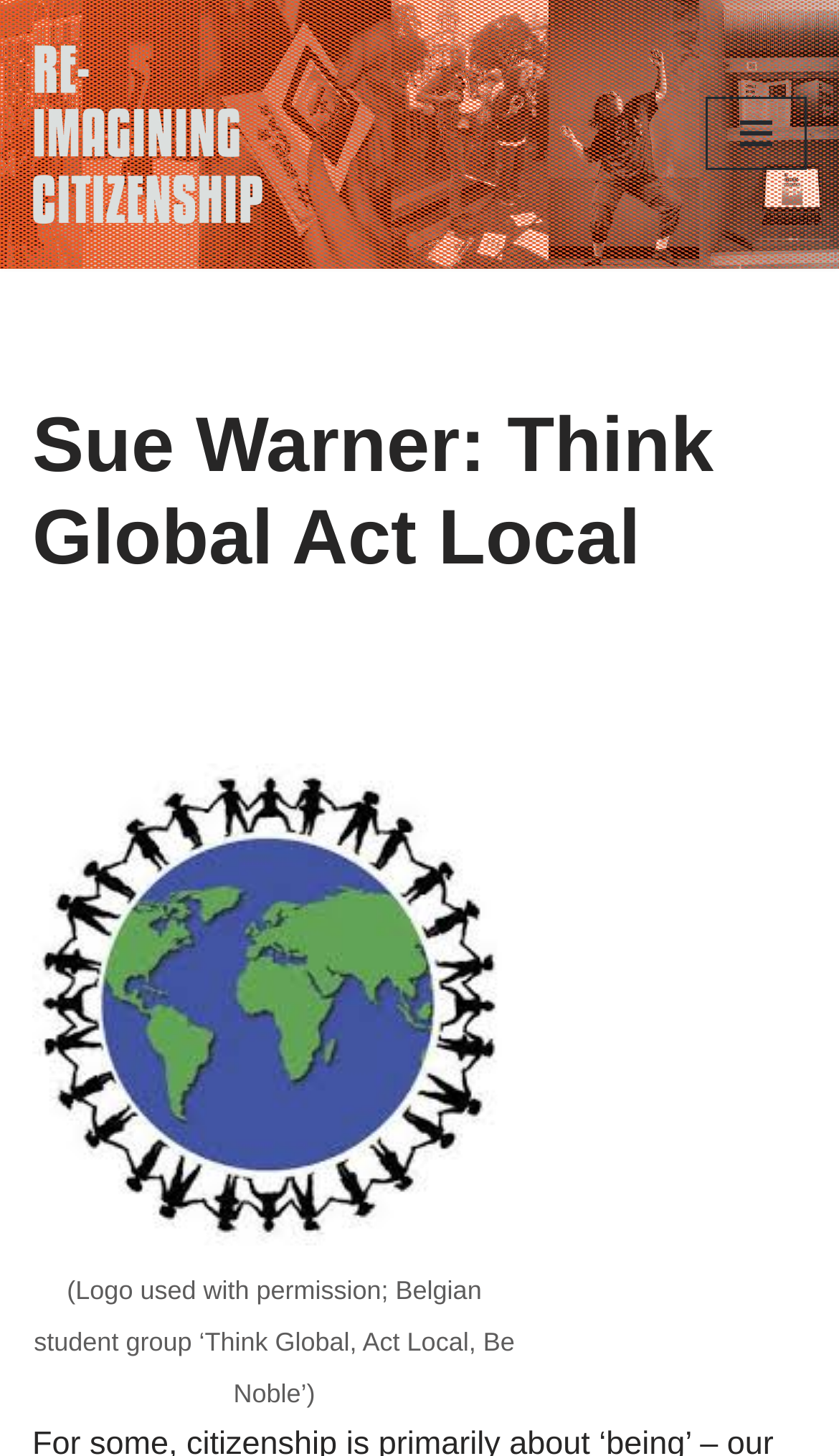What is the name of the project?
Please provide a comprehensive answer to the question based on the webpage screenshot.

I found the answer by looking at the link element with the text 'Re-Imagining Citizenship Participatory project generating creative responses' which is a prominent element on the webpage, indicating that it is the name of the project.